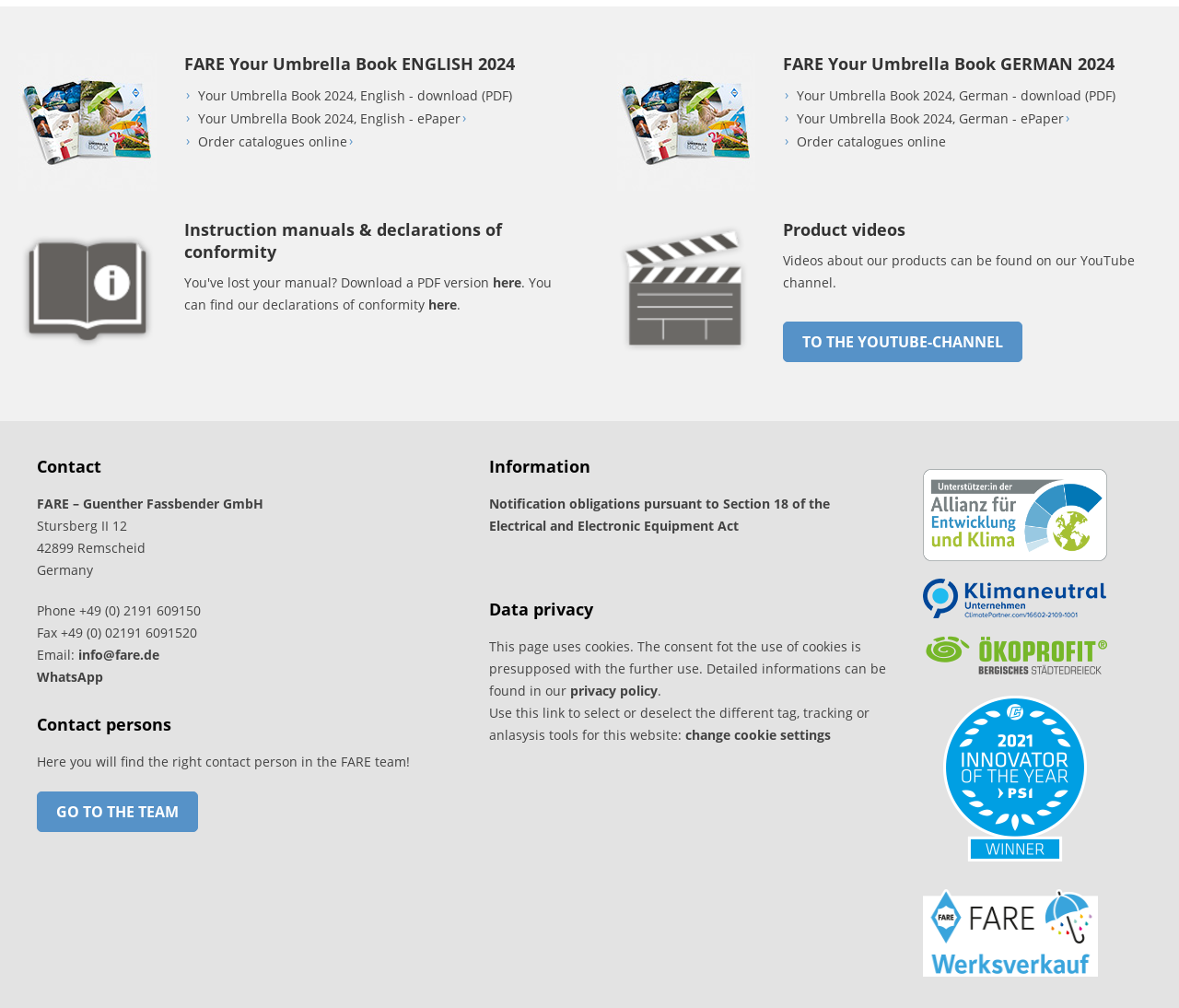Find the bounding box coordinates of the clickable area that will achieve the following instruction: "go to the YouTube channel".

[0.664, 0.319, 0.867, 0.359]